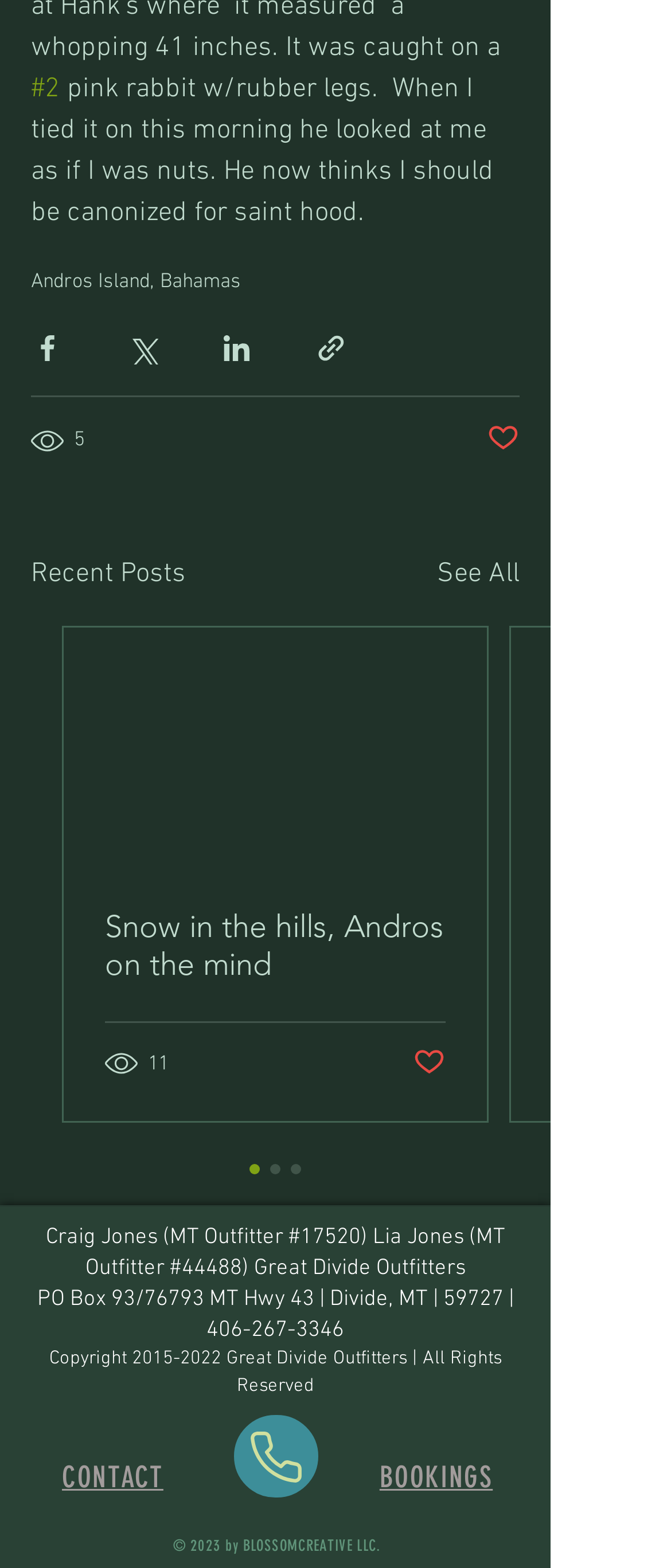Determine the bounding box for the UI element as described: "Belgium". The coordinates should be represented as four float numbers between 0 and 1, formatted as [left, top, right, bottom].

None